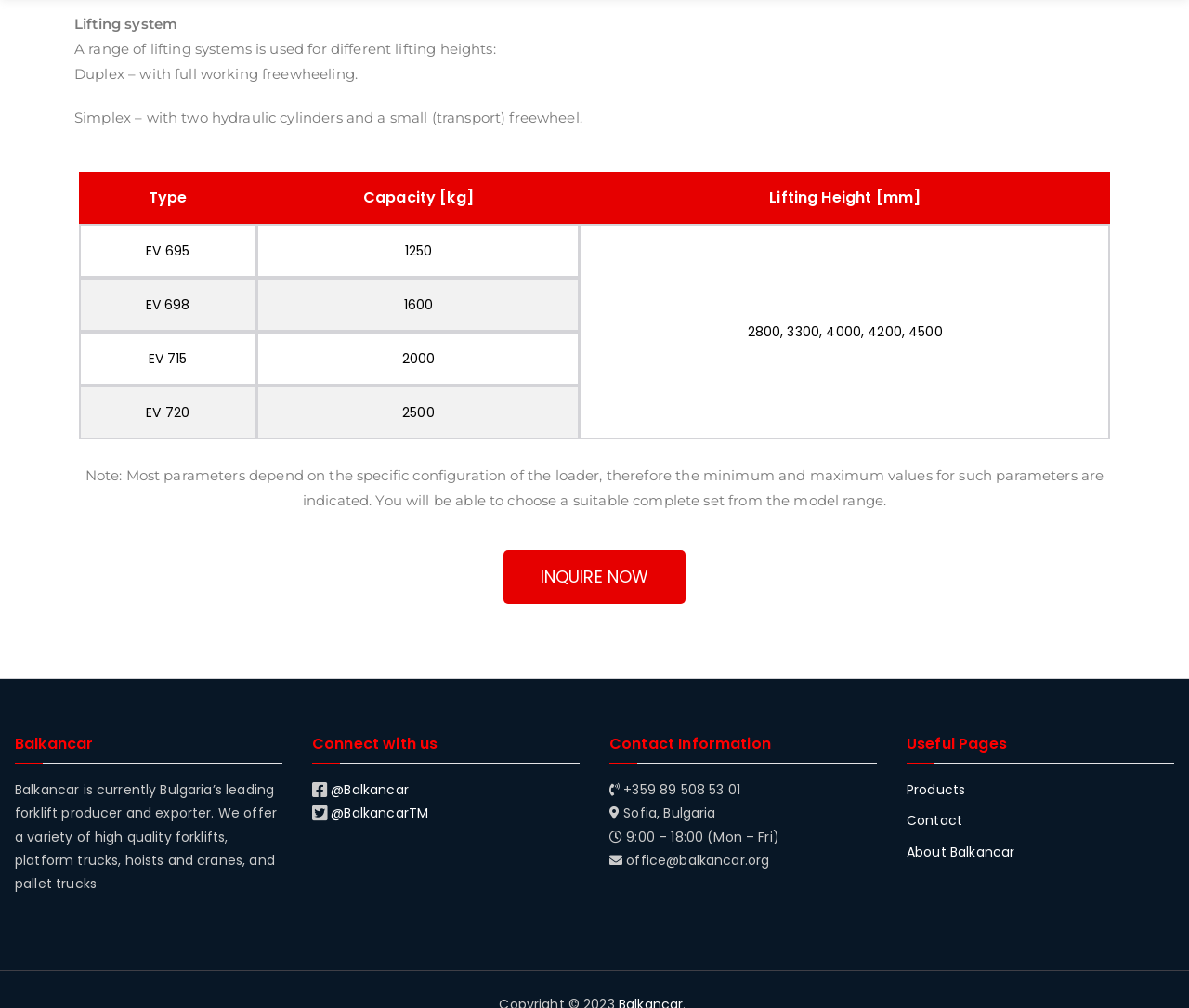Provide the bounding box coordinates of the HTML element described by the text: "About Balkancar". The coordinates should be in the format [left, top, right, bottom] with values between 0 and 1.

[0.762, 0.834, 0.988, 0.857]